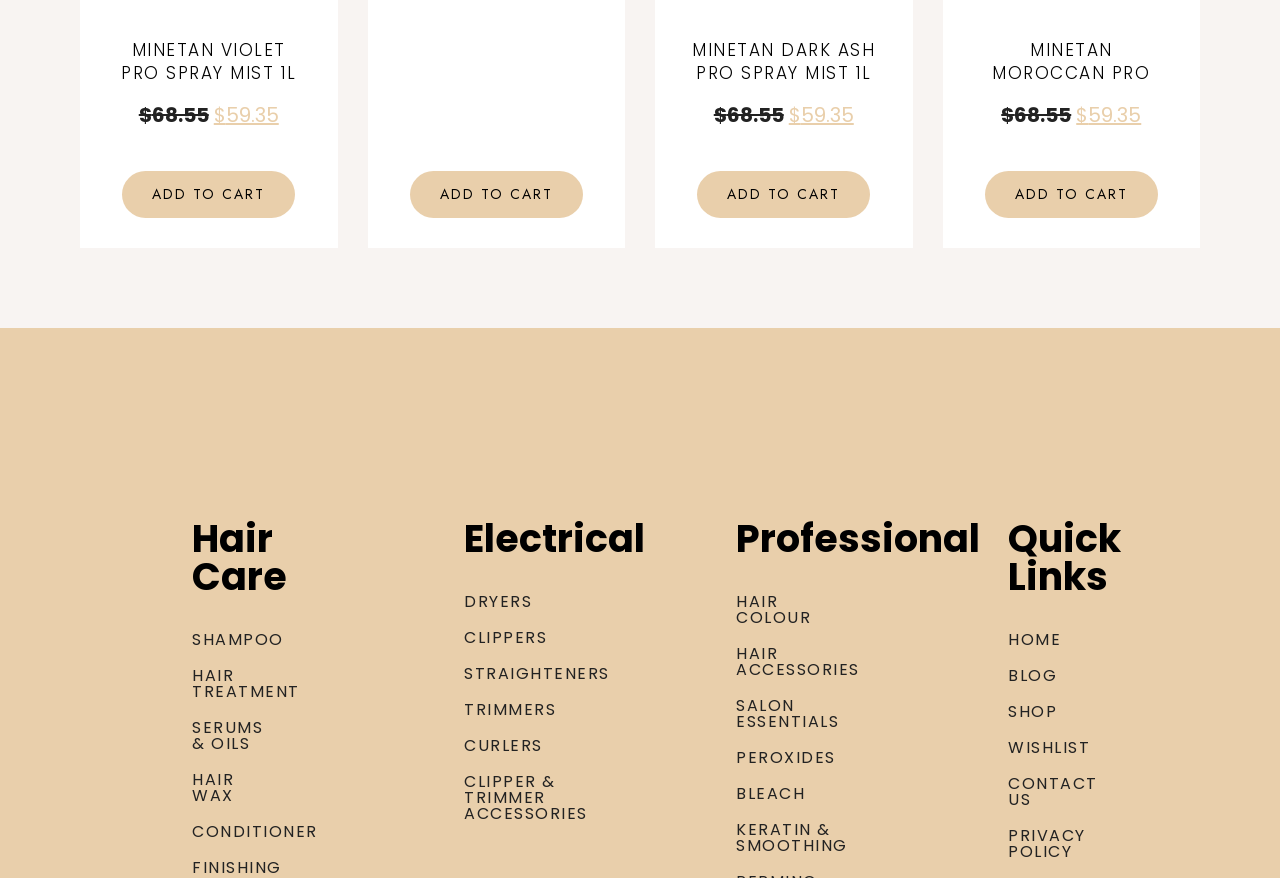Please respond to the question with a concise word or phrase:
What is the last link under Quick Links?

PRIVACY POLICY